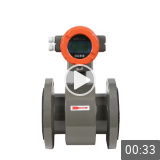Use a single word or phrase to answer the question: 
How long is the video demonstrating the flow meter's functionality?

33 seconds